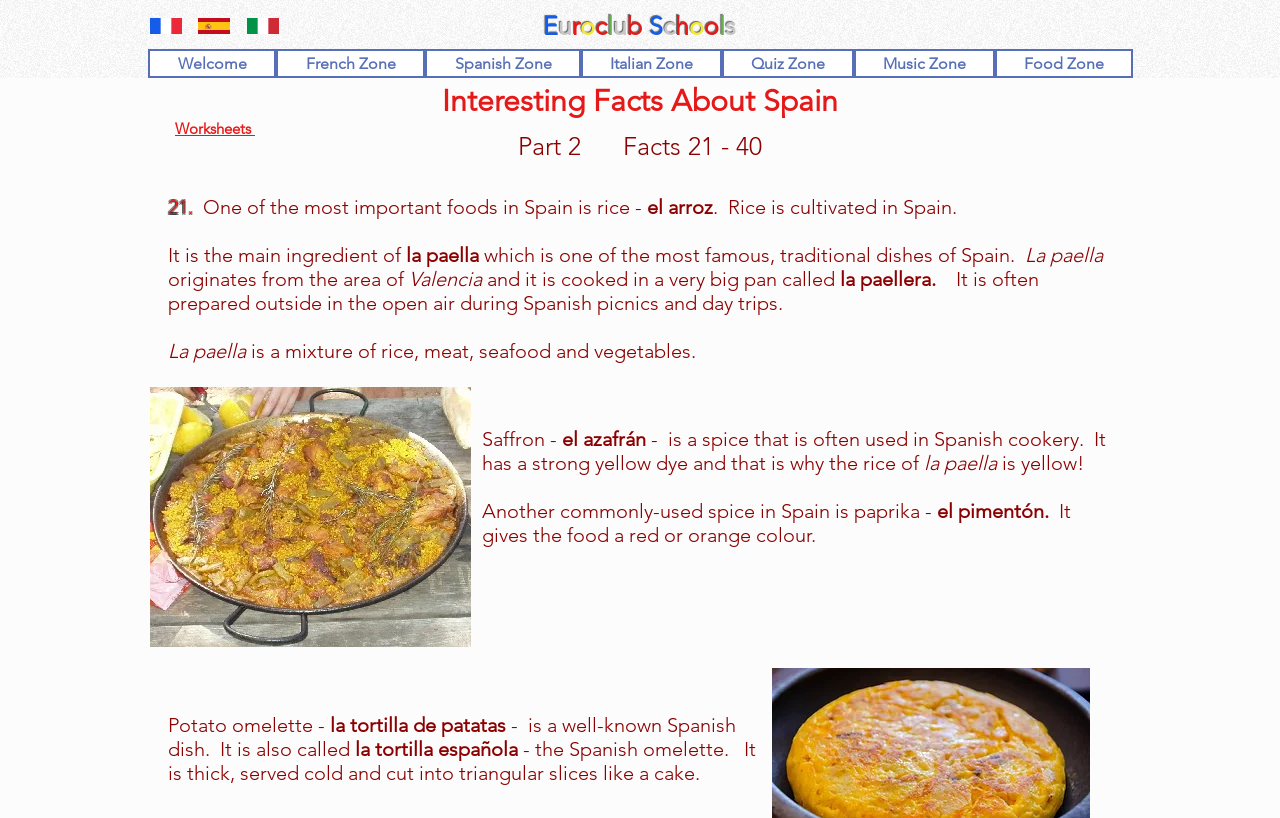Please use the details from the image to answer the following question comprehensively:
What is the name of the Spanish dish made from potatoes?

The webpage mentions that potato omelette is a well-known Spanish dish, also called la tortilla de patatas or la tortilla española. This information is found in the text 'Potato omelette - la tortilla de patatas - is a well-known Spanish dish. It is also called la tortilla española - the Spanish omelette'.